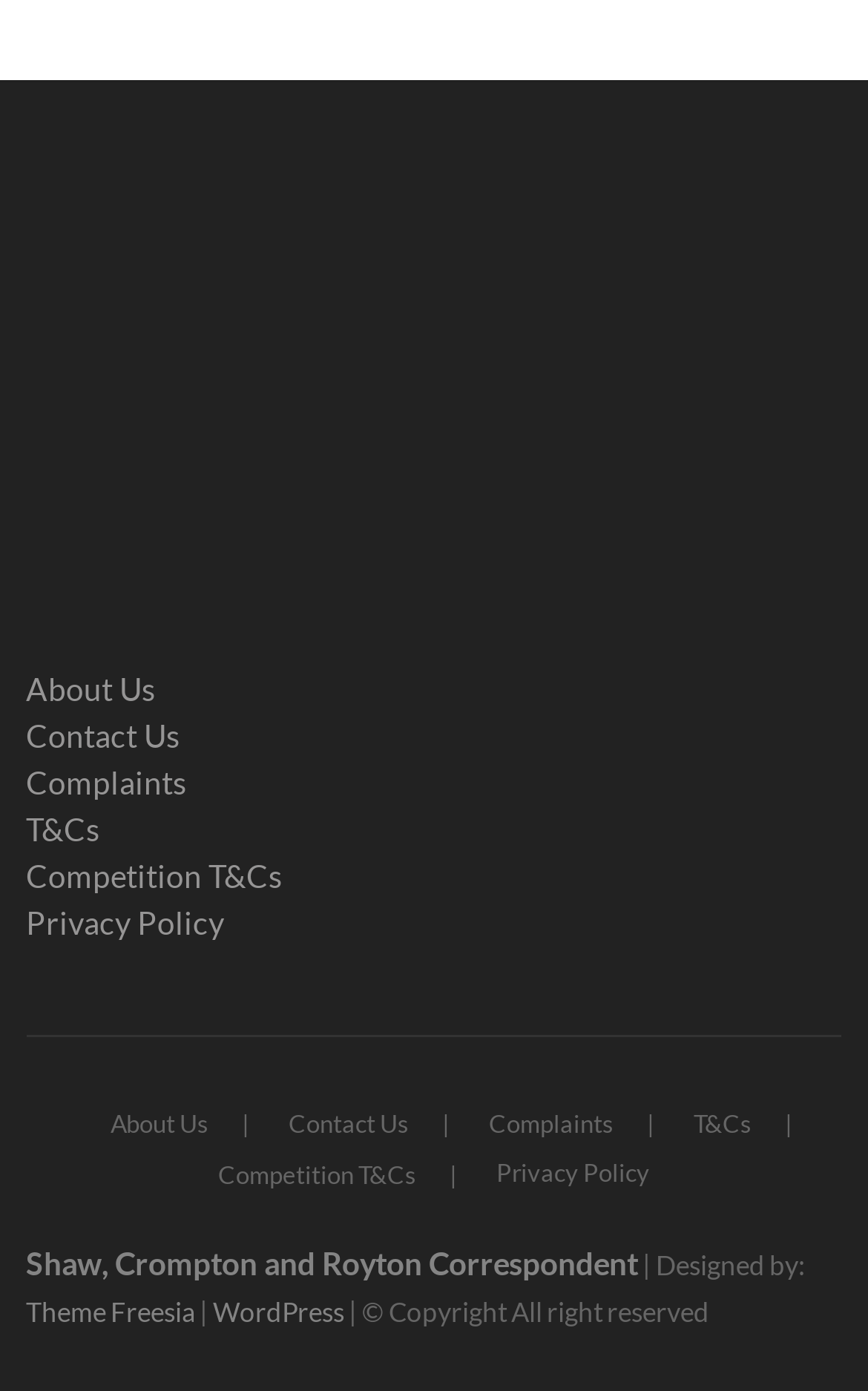Could you find the bounding box coordinates of the clickable area to complete this instruction: "Go to the previous post"?

None